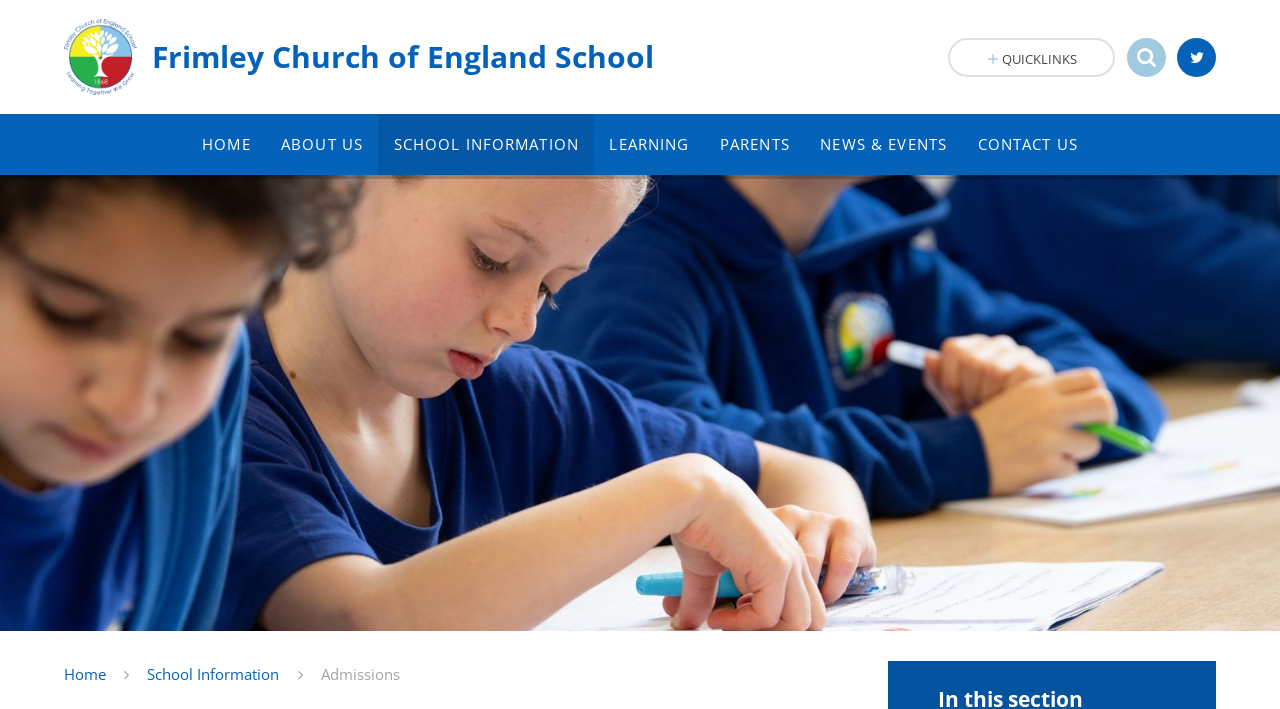Locate the bounding box coordinates of the region to be clicked to comply with the following instruction: "search for something". The coordinates must be four float numbers between 0 and 1, in the form [left, top, right, bottom].

[0.88, 0.054, 0.911, 0.109]